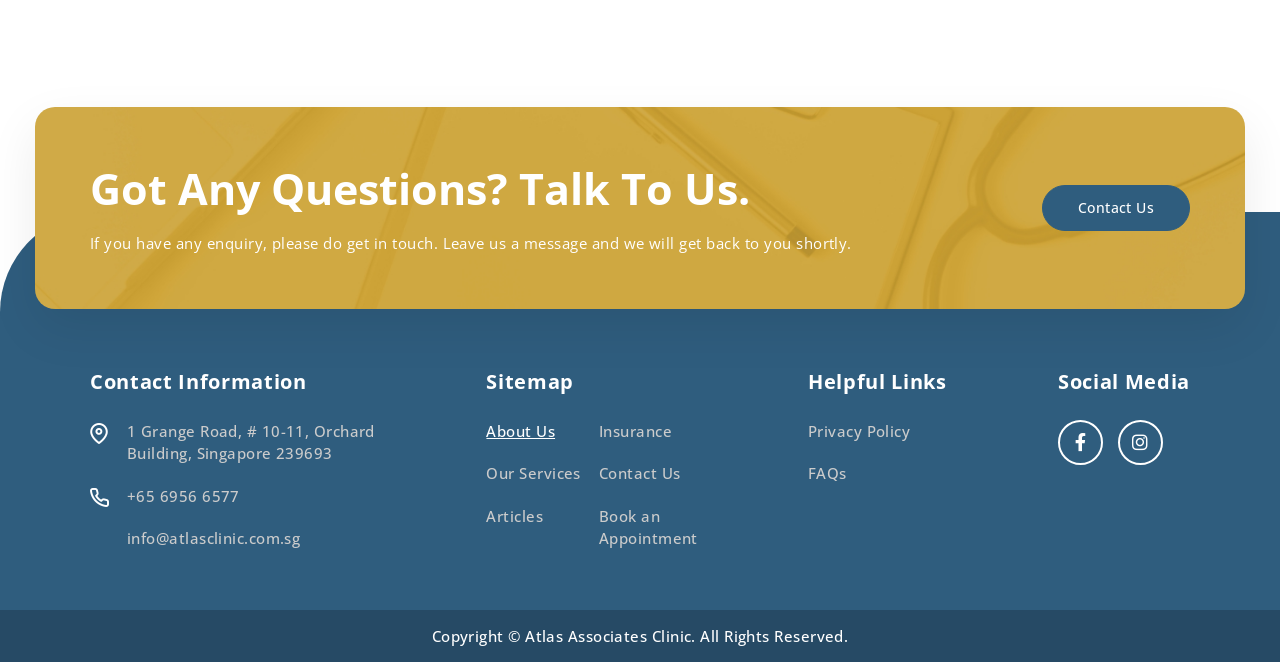How many links are there in the 'Sitemap' section?
Respond to the question with a well-detailed and thorough answer.

I counted the number of links under the 'Sitemap' heading and found six links: 'About Us', 'Our Services', 'Articles', 'Insurance', 'Contact Us', and 'Book an Appointment'.